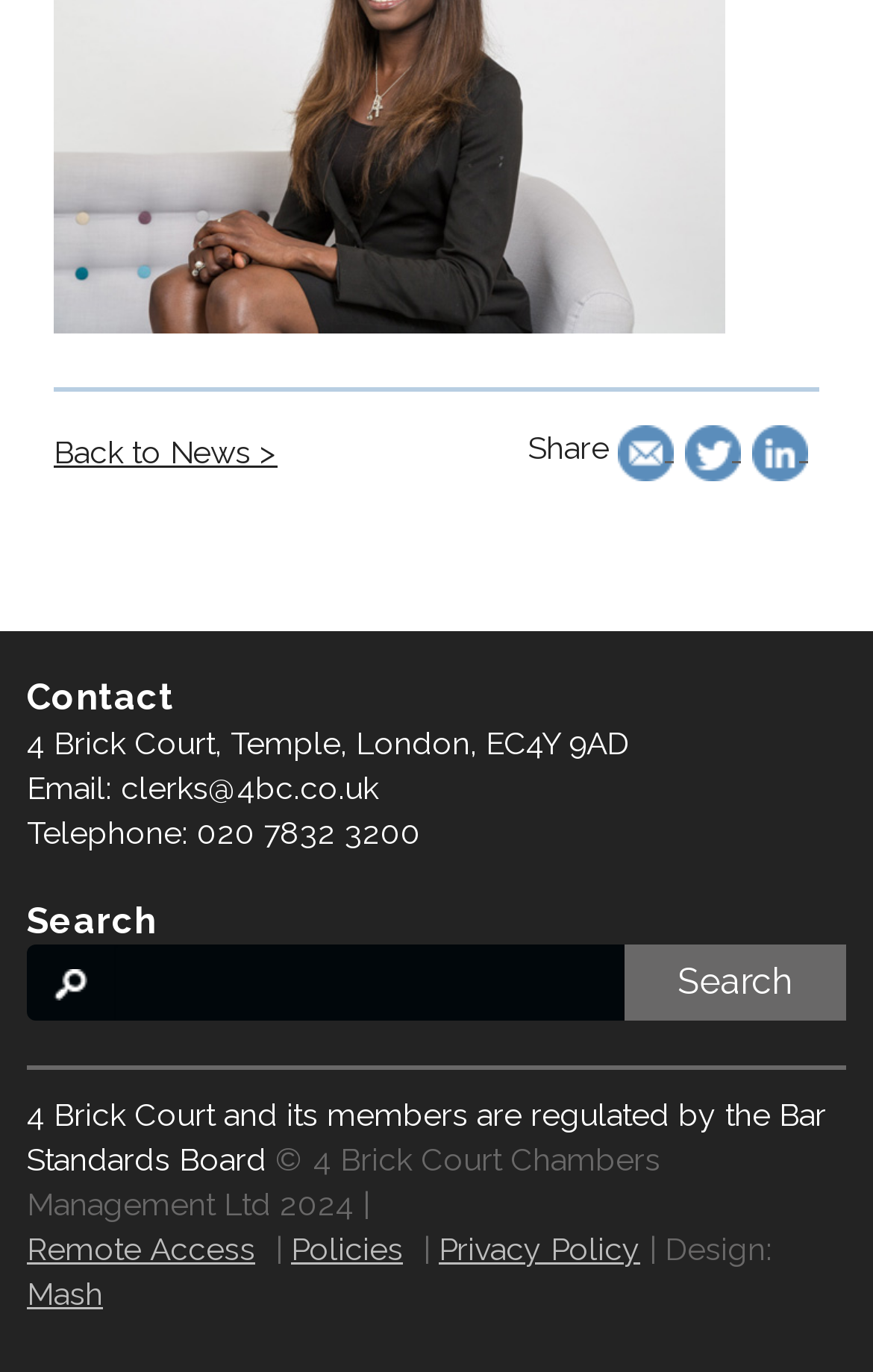Highlight the bounding box of the UI element that corresponds to this description: "parent_node: Share title="Share by Email"".

[0.708, 0.31, 0.772, 0.351]